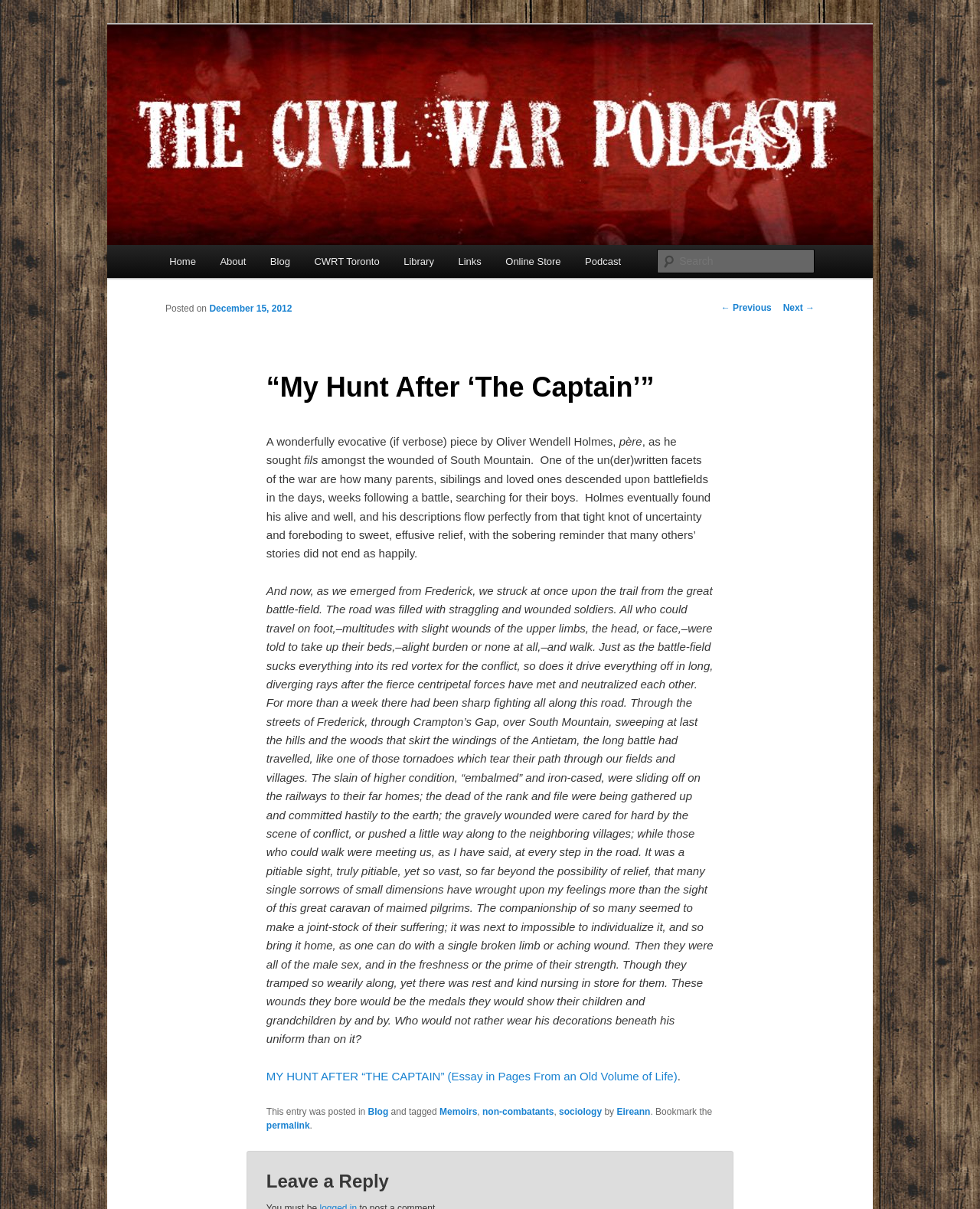Using the webpage screenshot, find the UI element described by December 15, 2012. Provide the bounding box coordinates in the format (top-left x, top-left y, bottom-right x, bottom-right y), ensuring all values are floating point numbers between 0 and 1.

[0.214, 0.251, 0.298, 0.259]